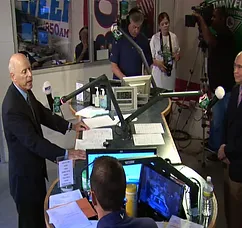Please answer the following question using a single word or phrase: What is the woman in the background wearing?

A white coat